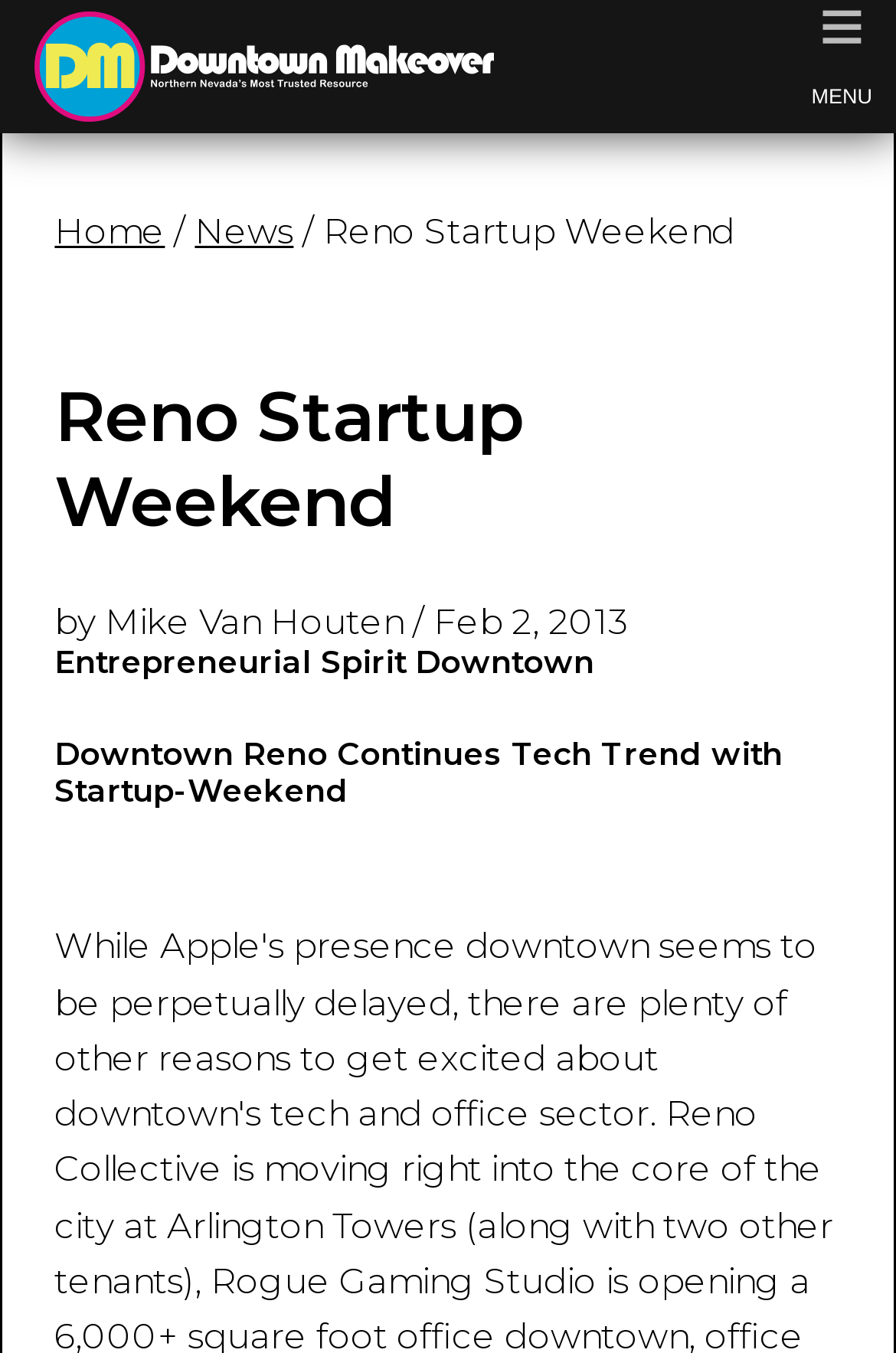Create a detailed summary of the webpage's content and design.

The webpage is about Startup Weekend in Reno, with a focus on entrepreneurial opportunities. At the top left corner, there is a logo image with a corresponding link. Next to the logo, there is a navigation menu with links to "Home" and "News", separated by static text elements. 

Below the navigation menu, there is a large heading that reads "Reno Startup Weekend". Underneath this heading, there is a byline "by Mike Van Houten" followed by a date "Feb 02, 2013". 

The main content of the webpage is divided into two sections, each with its own heading. The first section is titled "Entrepreneurial Spirit Downtown", and the second section is titled "Downtown Reno Continues Tech Trend with Startup-Weekend". 

At the top right corner, there is a menu icon represented by the symbol "≡", which is accompanied by the text "MENU". This menu is likely a dropdown or popup menu, but its contents are not specified in the accessibility tree.